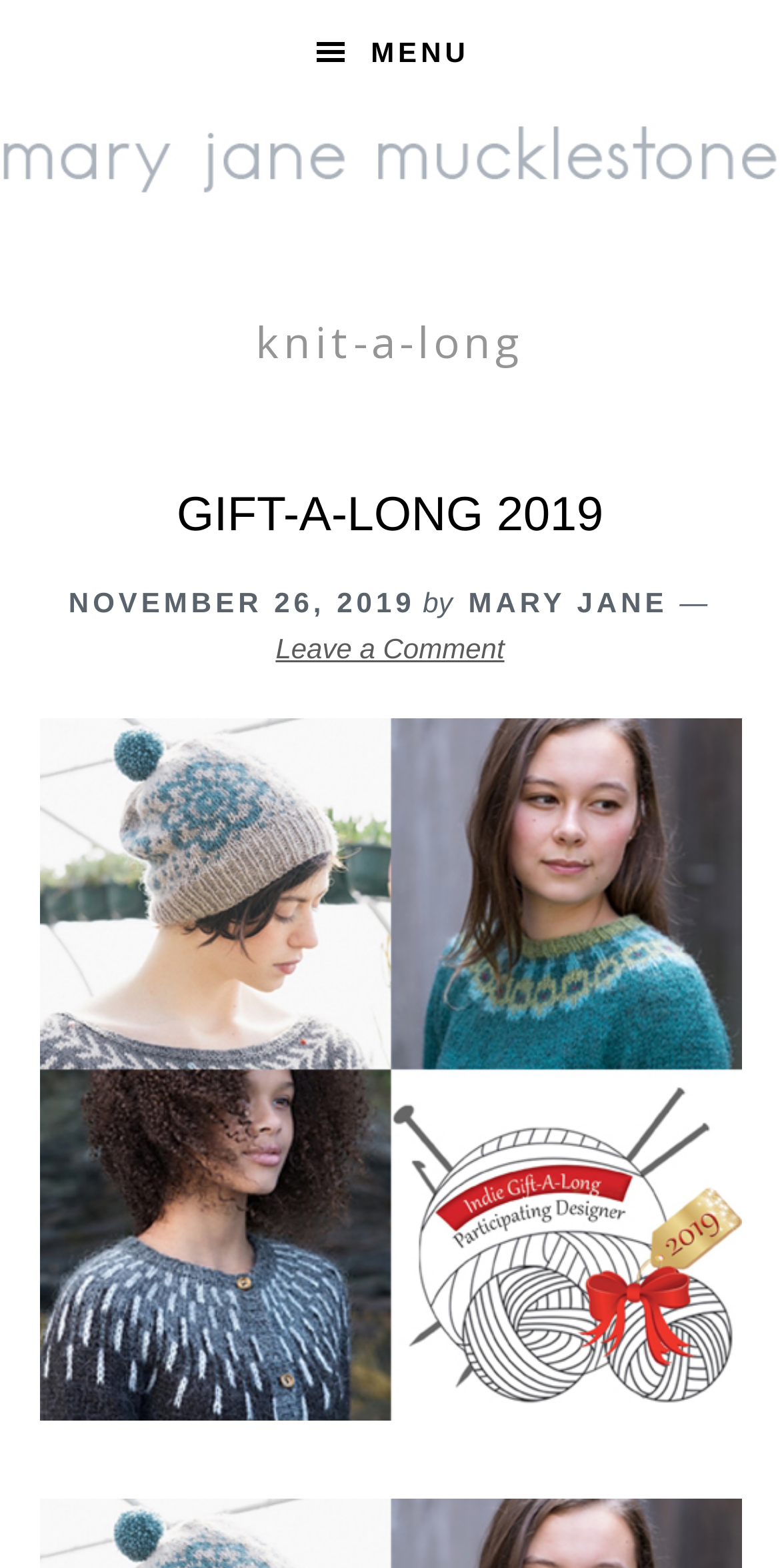Using the information in the image, give a comprehensive answer to the question: 
What is the name of the author?

The name of the author can be found in the heading 'knit-a-long' where it says 'by MARY JANE'. This indicates that Mary Jane is the author of the content on this webpage.